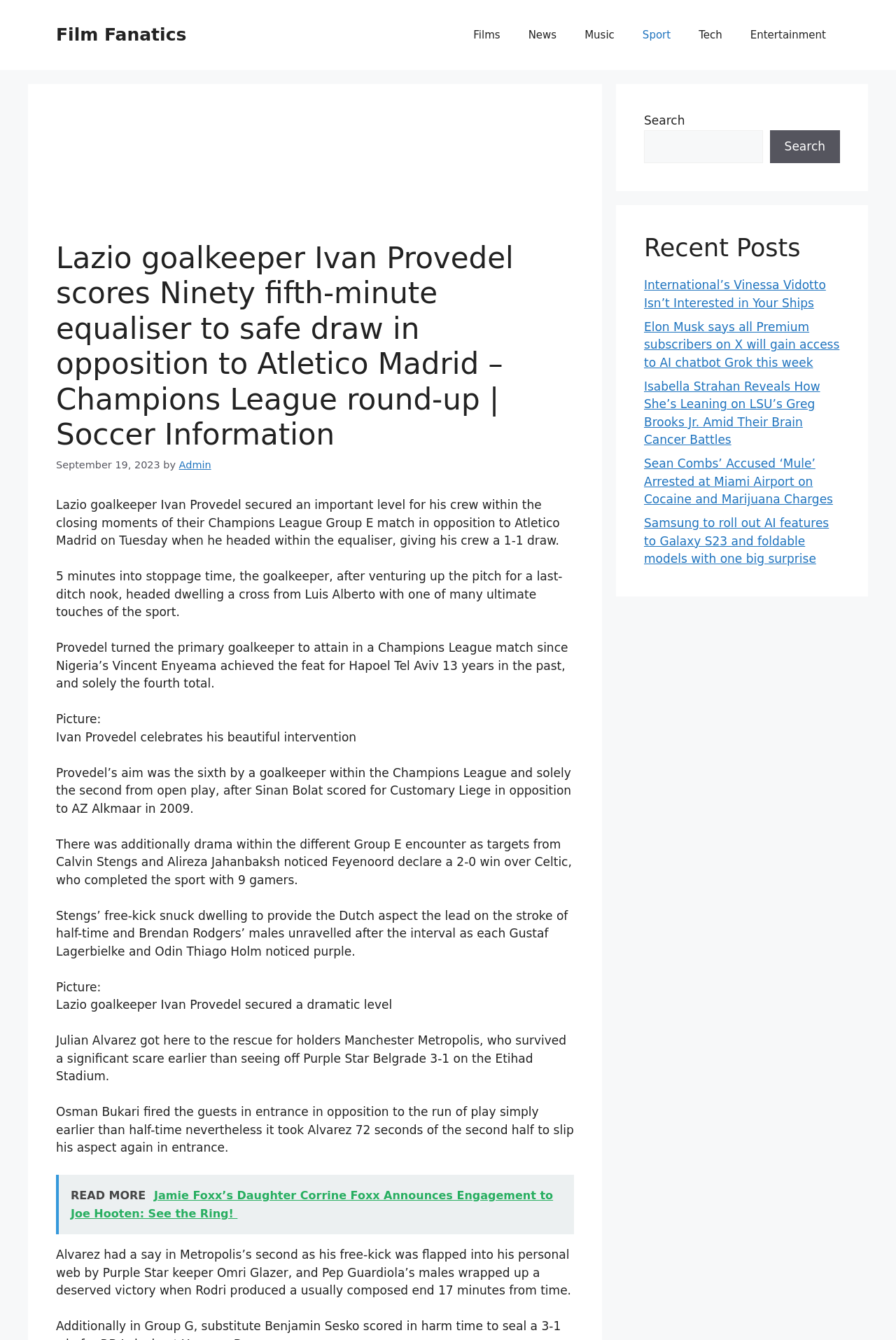Identify and extract the main heading of the webpage.

Lazio goalkeeper Ivan Provedel scores Ninety fifth-minute equaliser to safe draw in opposition to Atletico Madrid – Champions League round-up | Soccer Information